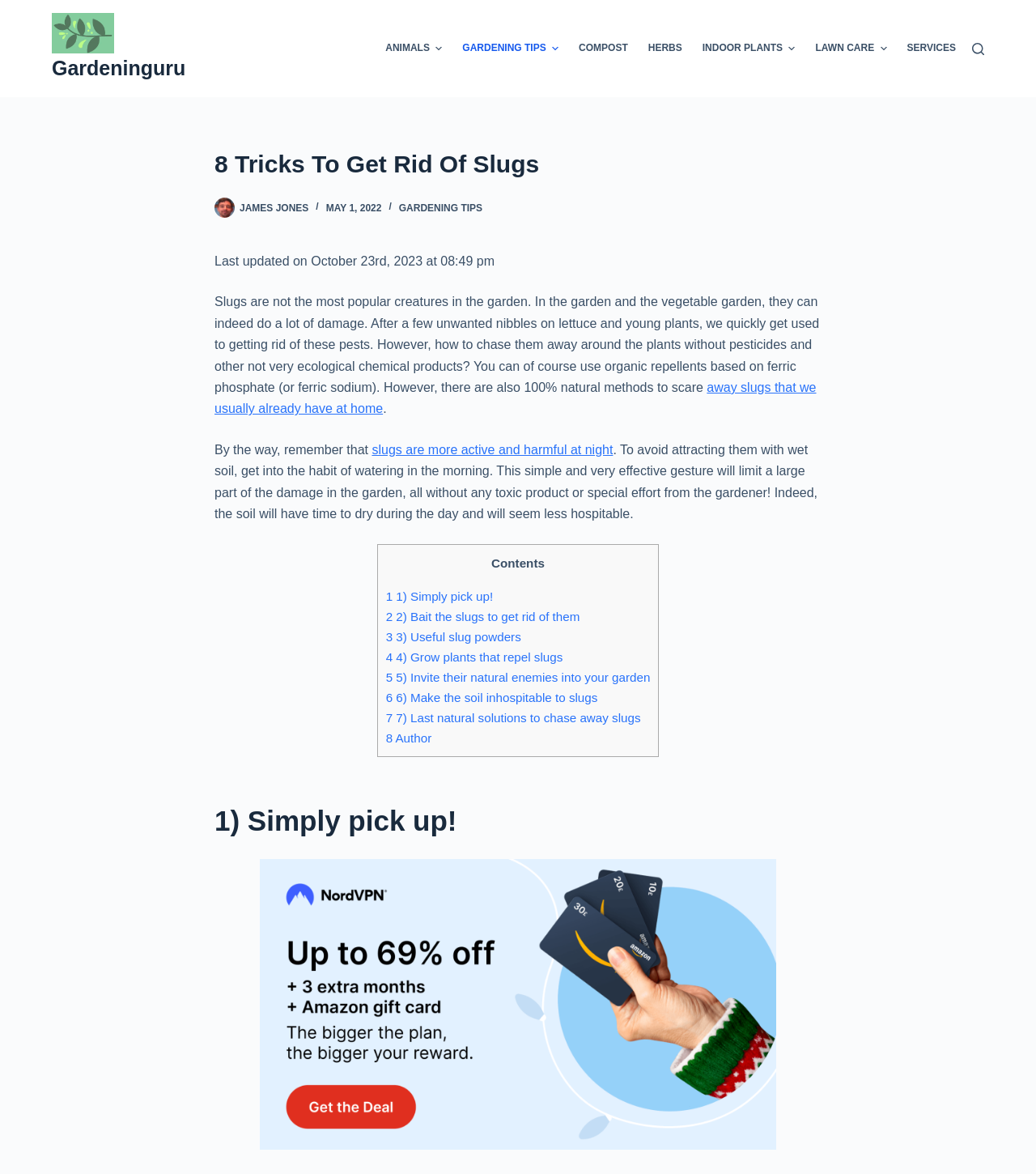Summarize the webpage comprehensively, mentioning all visible components.

This webpage is about gardening tips, specifically focusing on how to get rid of slugs in the garden. At the top left corner, there is a link to skip to the content, followed by a logo image of "GardenGuru 2" and a link to "Gardeninguru". 

On the top right corner, there is a navigation menu with several options, including "ANIMALS", "GARDENING TIPS", "COMPOST", "HERBS", "INDOOR PLANTS", "LAWN CARE", and "SERVICES". Each menu item has an accompanying image.

Below the navigation menu, there is a search button. The main content of the webpage starts with a heading "8 Tricks To Get Rid Of Slugs" and a subheading that describes the problem of slugs in the garden. The author's name, "James Jones", is mentioned, along with the date "MAY 1, 2022". 

The main content is divided into sections, with a table of contents on the right side listing the eight tricks to get rid of slugs. Each section has a heading and a brief description of the method, with links to read more about each trick. The sections are arranged in a vertical order, with the first section starting from the top left corner and the subsequent sections following below. 

Throughout the webpage, there are several images, including the logo image, images accompanying the navigation menu items, and an image related to the main content. The overall layout is organized, with clear headings and concise text, making it easy to navigate and read.